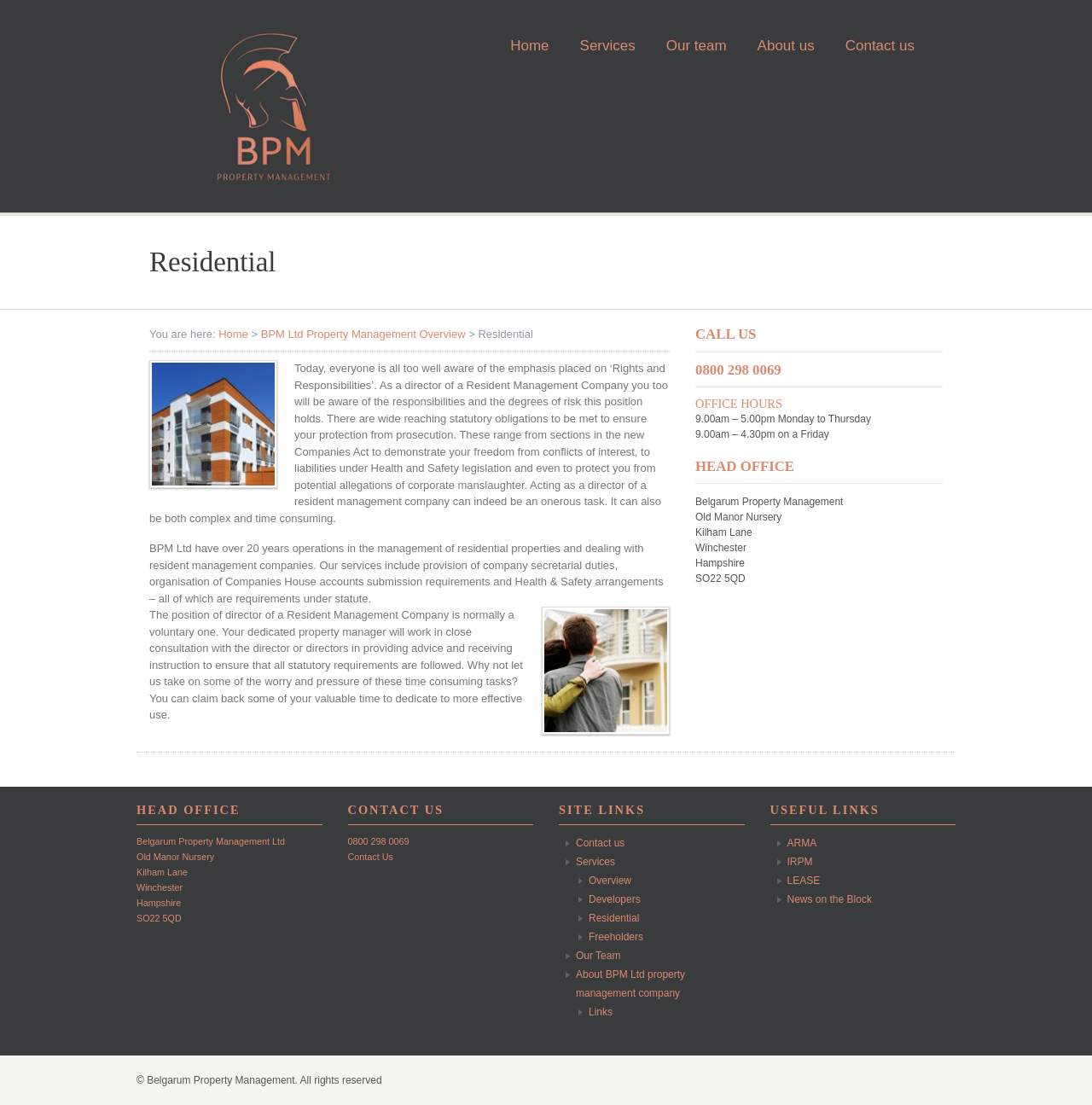Provide a brief response using a word or short phrase to this question:
What is the phone number mentioned on the webpage?

0800 298 0069